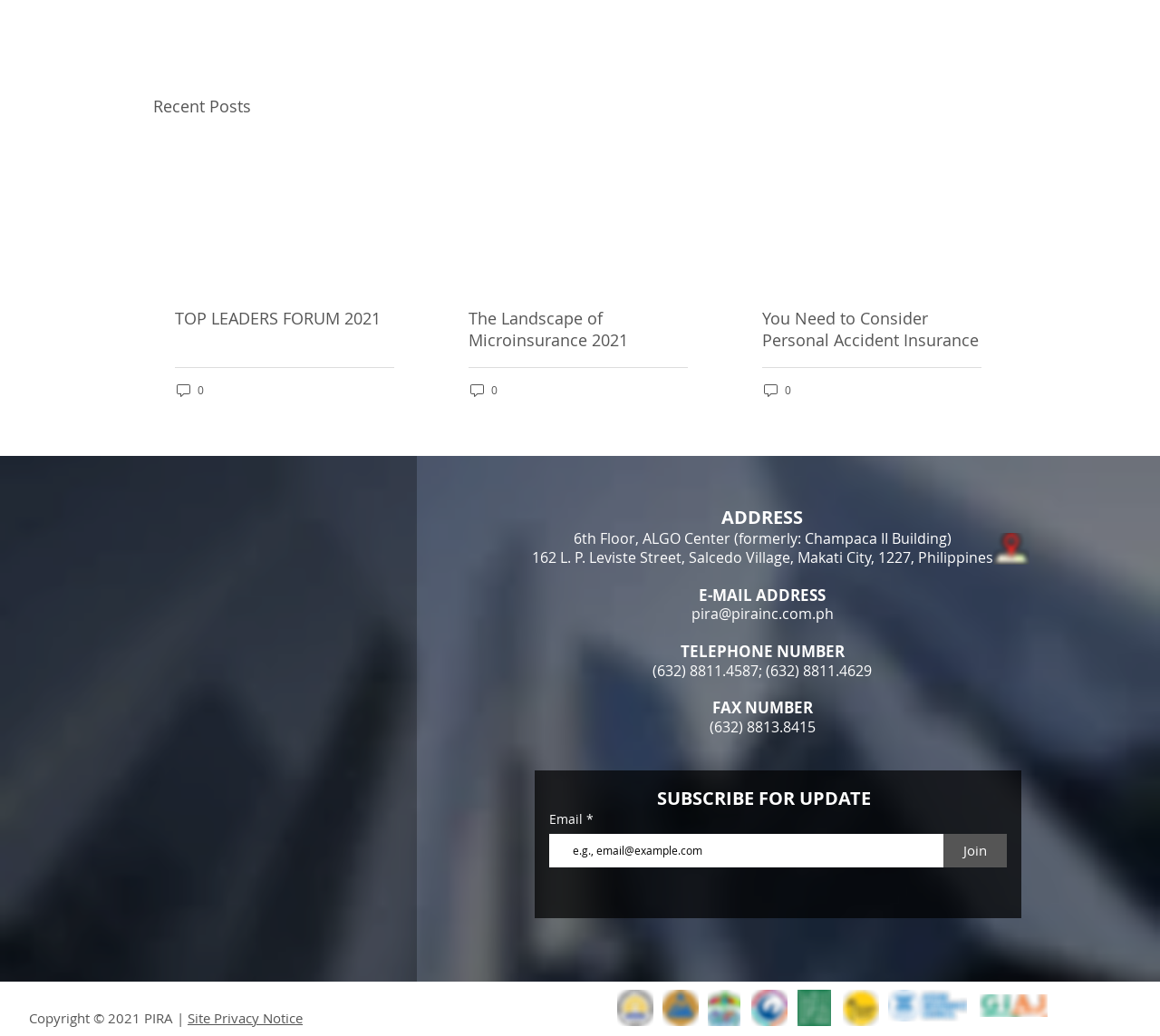Using details from the image, please answer the following question comprehensively:
What is the purpose of the 'SUBSCRIBE FOR UPDATE' section?

The purpose of the 'SUBSCRIBE FOR UPDATE' section can be inferred by looking at the heading 'SUBSCRIBE FOR UPDATE' and the input field and button elements below it, which suggest that users can enter their email address to receive updates.